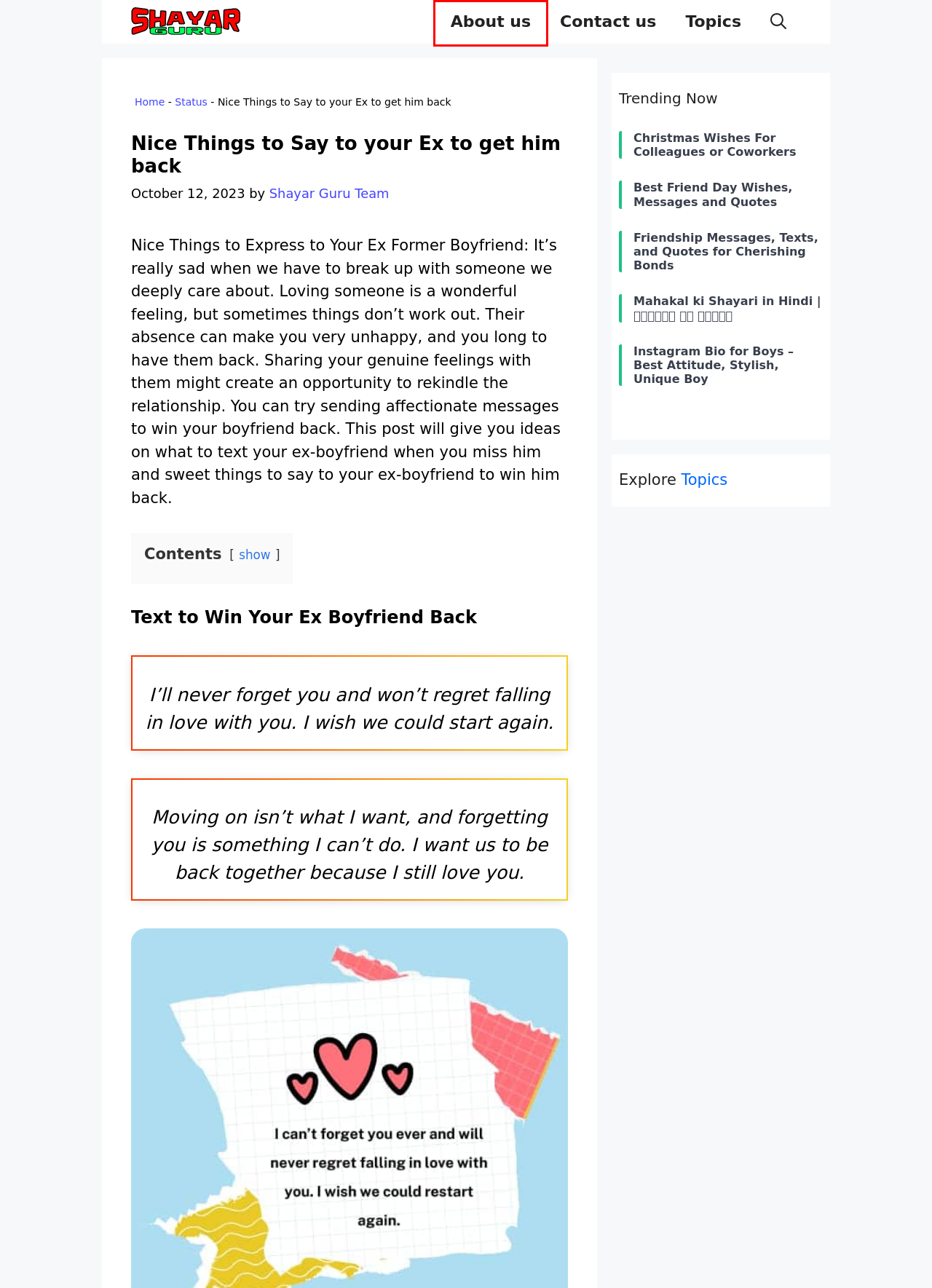A screenshot of a webpage is given, featuring a red bounding box around a UI element. Please choose the webpage description that best aligns with the new webpage after clicking the element in the bounding box. These are the descriptions:
A. About Shayar Guru - Best website for Shayari, Wishes,
B. Shayar Guru Team - Shayar Guru
C. 100 Best Friend Day Wishes, Messages and Quotes for 2024
D. 80+ Mahakal ki Shayari in Hindi | Best महाकाल की शायरी
E. Shayari, Quotes, Status, Wishes, Images - Shayar Guru
F. Categories - Shayar Guru
G. 900+ Friendship Messages, Texts, and Quotes for Best Bonds
H. Contact us - Shayar Guru

A